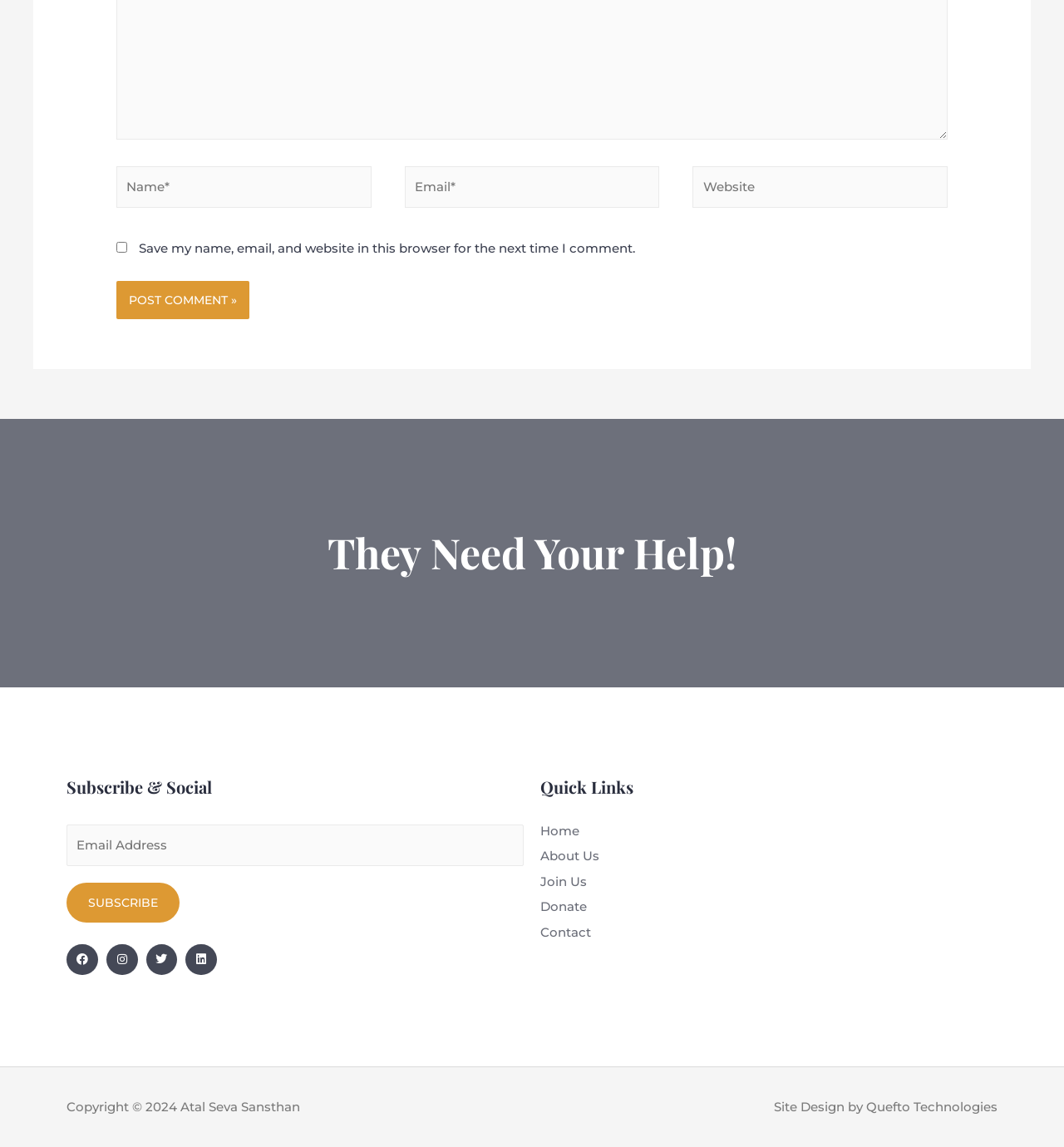Could you determine the bounding box coordinates of the clickable element to complete the instruction: "Enter your name"? Provide the coordinates as four float numbers between 0 and 1, i.e., [left, top, right, bottom].

[0.109, 0.145, 0.349, 0.181]